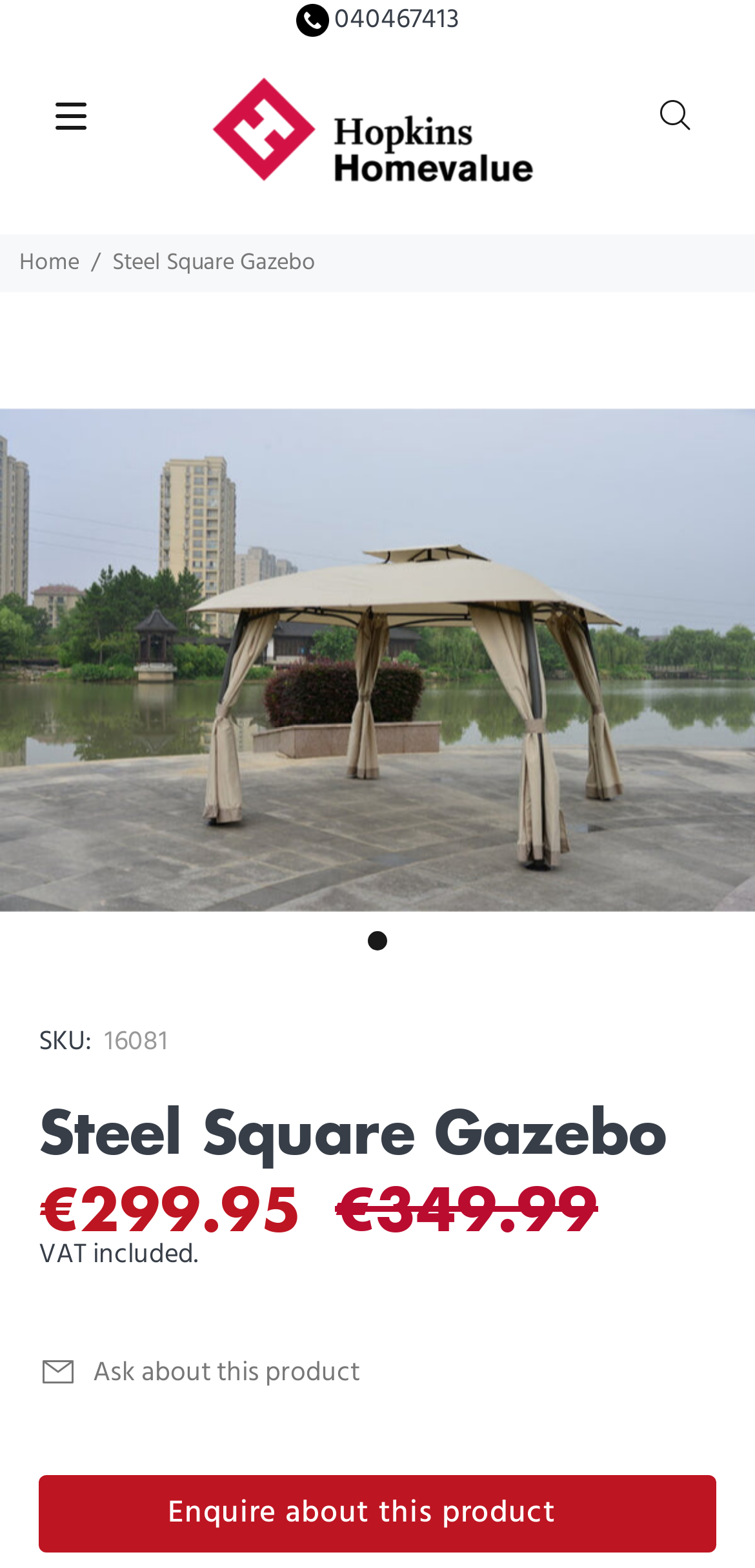Create a detailed narrative of the webpage’s visual and textual elements.

This webpage is about a 3m X 3m Steel Gazebo, showcasing its features and details. At the top left, there is a small image, and next to it, a link is placed. On the top right, a button with an icon is located. Below these elements, a navigation link "Home" is positioned, followed by a heading "Steel Square Gazebo".

Below the navigation section, a large image of the Steel Square Gazebo takes up most of the width, with a tab panel above it. The tab panel has a single tab selected, indicating that there is only one item to view.

In the middle section, there are several lines of text. The first line displays the product's SKU number, followed by the product name "Steel Square Gazebo" in a heading. Below this, the prices are listed, with the current price "€299.95" and the original price "€349.99" shown. A note "VAT included" is placed below the prices.

At the bottom, there are two links: one with an icon and the text "Ask about this product", and another link "Enquire about this product". Overall, the webpage is focused on showcasing the product's details and features, with a clear and organized layout.